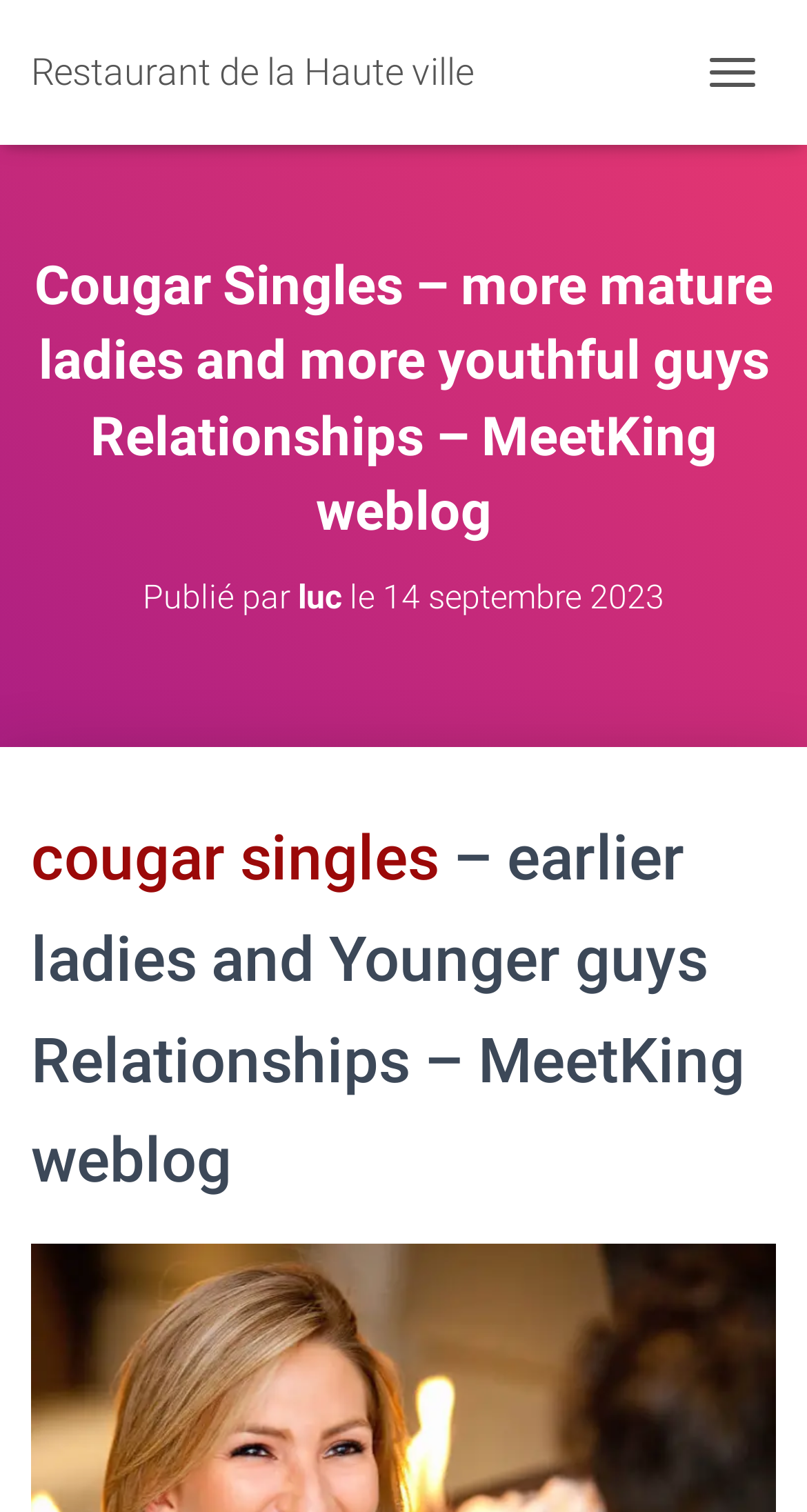How many links are there in the navigation section?
Answer the question with a thorough and detailed explanation.

I can see a button that says 'DÉPLIER LA NAVIGATION' and a link that says 'Restaurant de la Haute ville' in the navigation section, but only one link is visible, so there is only one link in the navigation section.